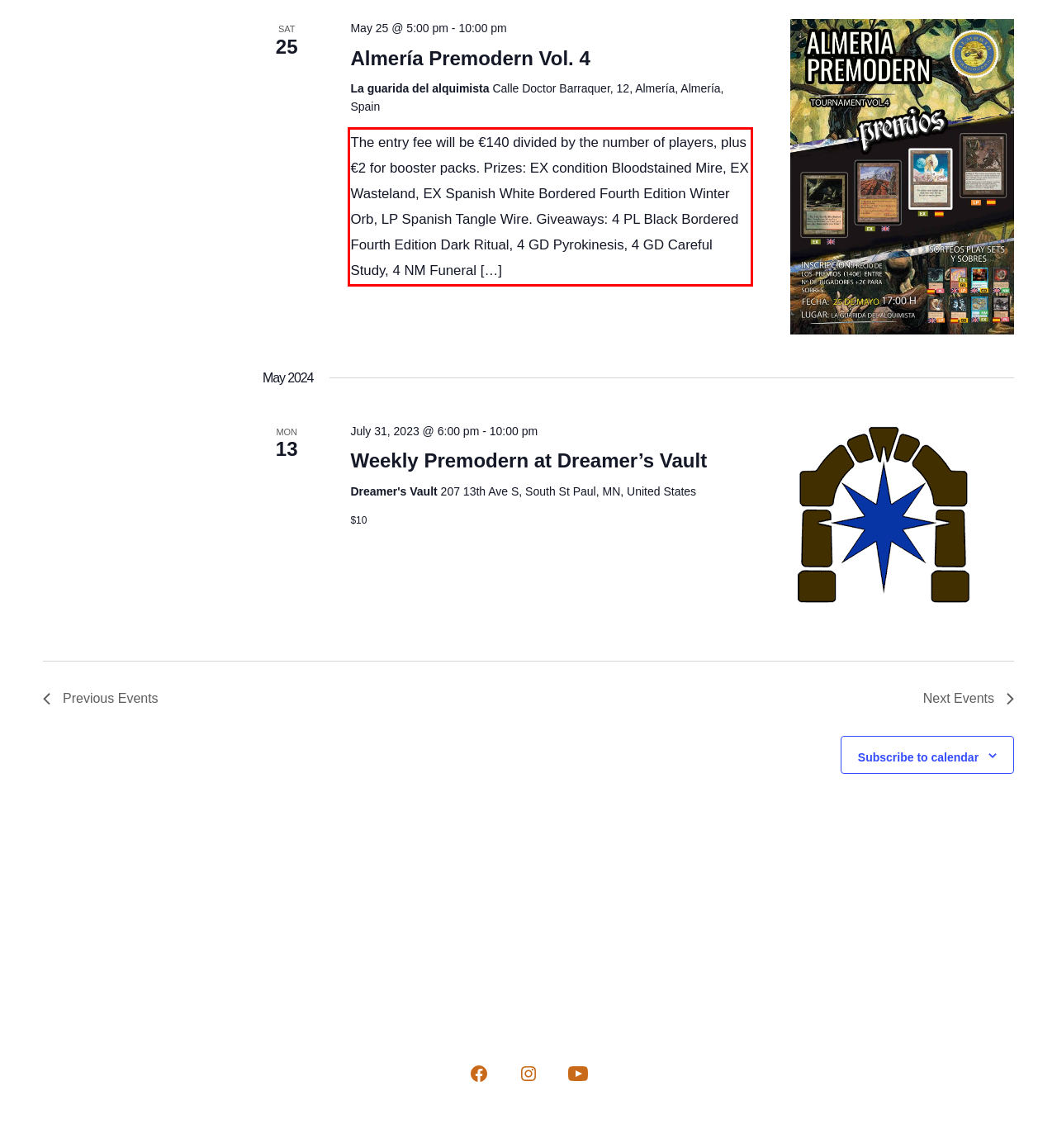Review the webpage screenshot provided, and perform OCR to extract the text from the red bounding box.

The entry fee will be €140 divided by the number of players, plus €2 for booster packs. Prizes: EX condition Bloodstained Mire, EX Wasteland, EX Spanish White Bordered Fourth Edition Winter Orb, LP Spanish Tangle Wire. Giveaways: 4 PL Black Bordered Fourth Edition Dark Ritual, 4 GD Pyrokinesis, 4 GD Careful Study, 4 NM Funeral […]